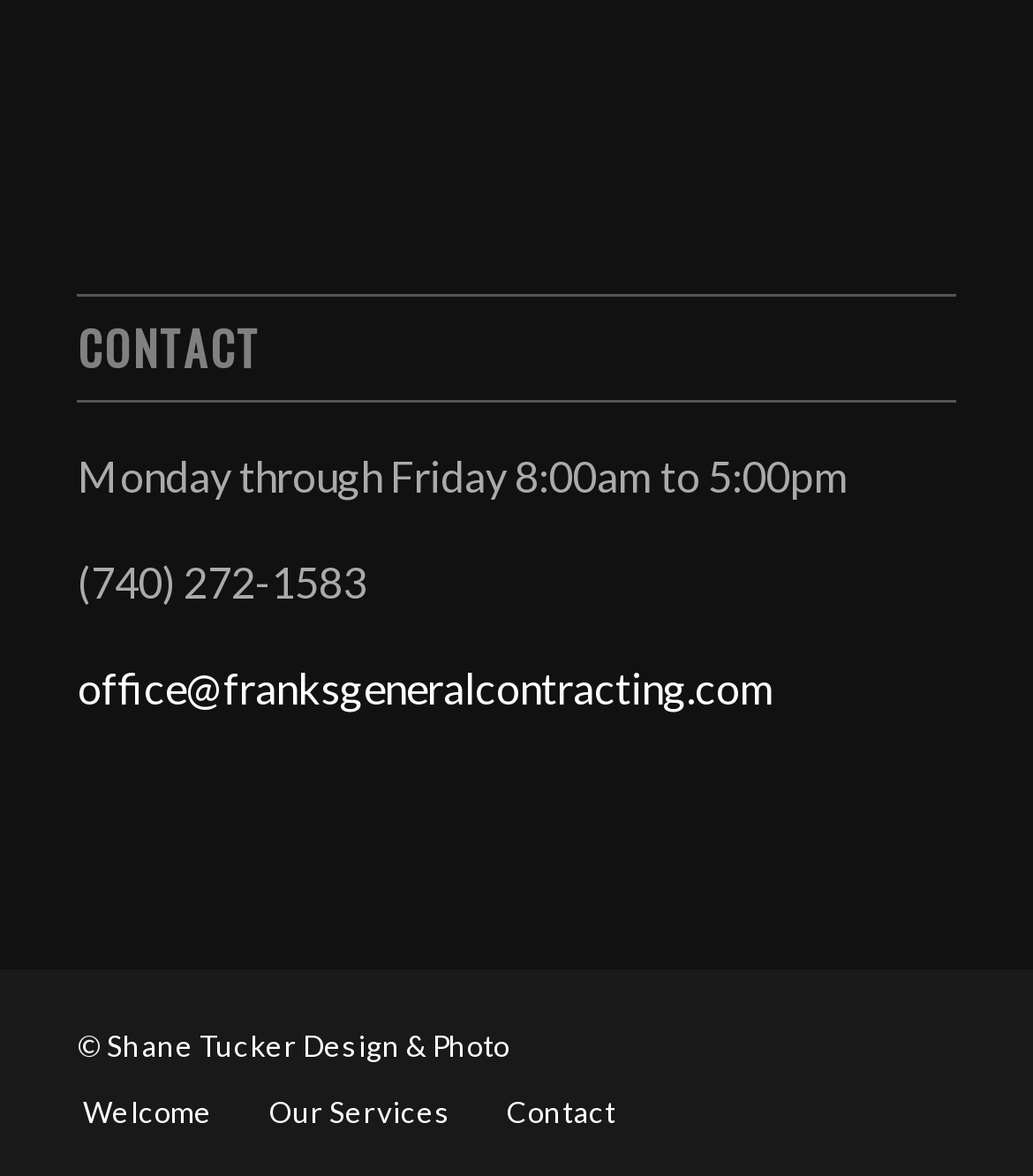Provide a single word or phrase to answer the given question: 
What are the office hours?

Monday to Friday 8:00am to 5:00pm